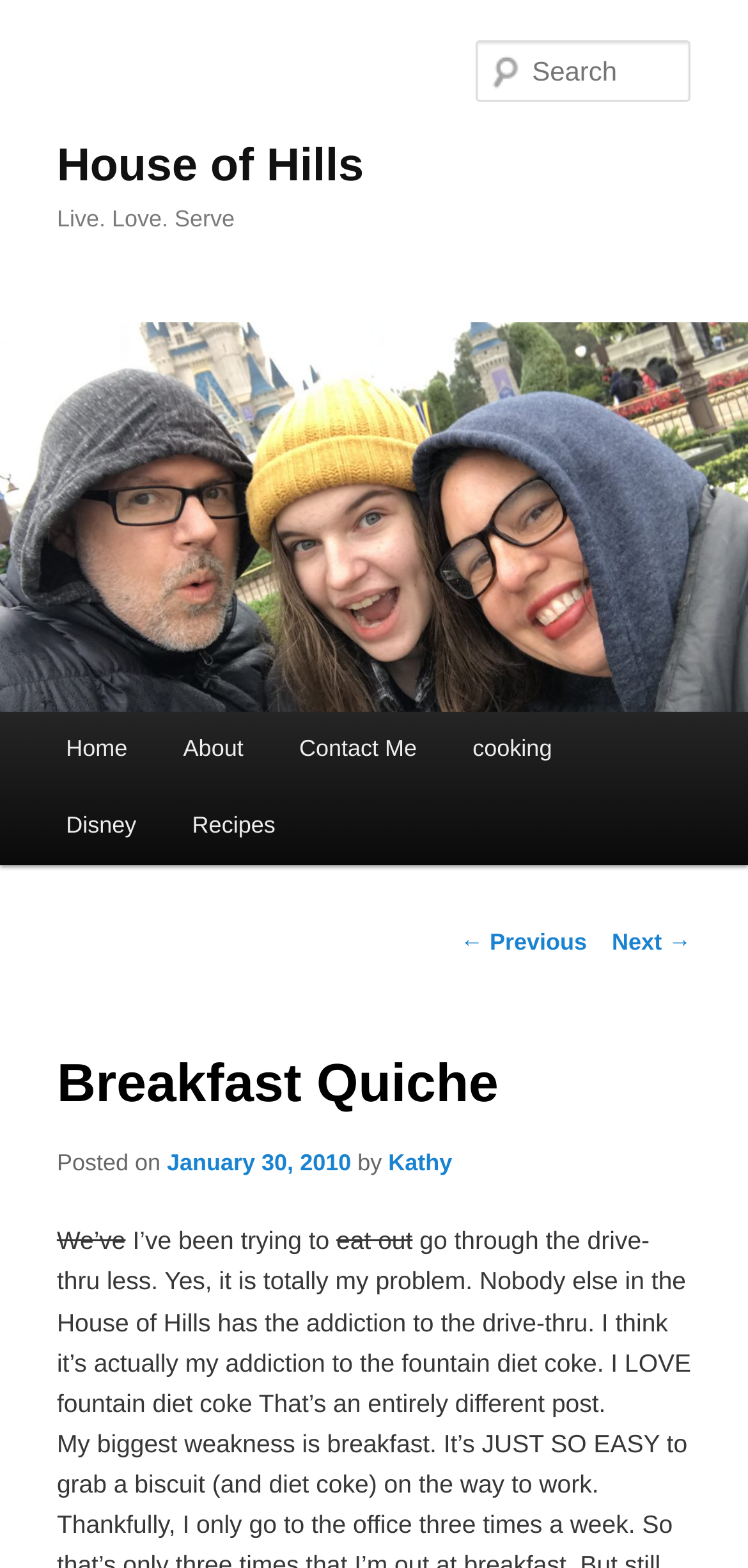Please determine the bounding box coordinates of the section I need to click to accomplish this instruction: "go to home page".

[0.051, 0.454, 0.208, 0.503]